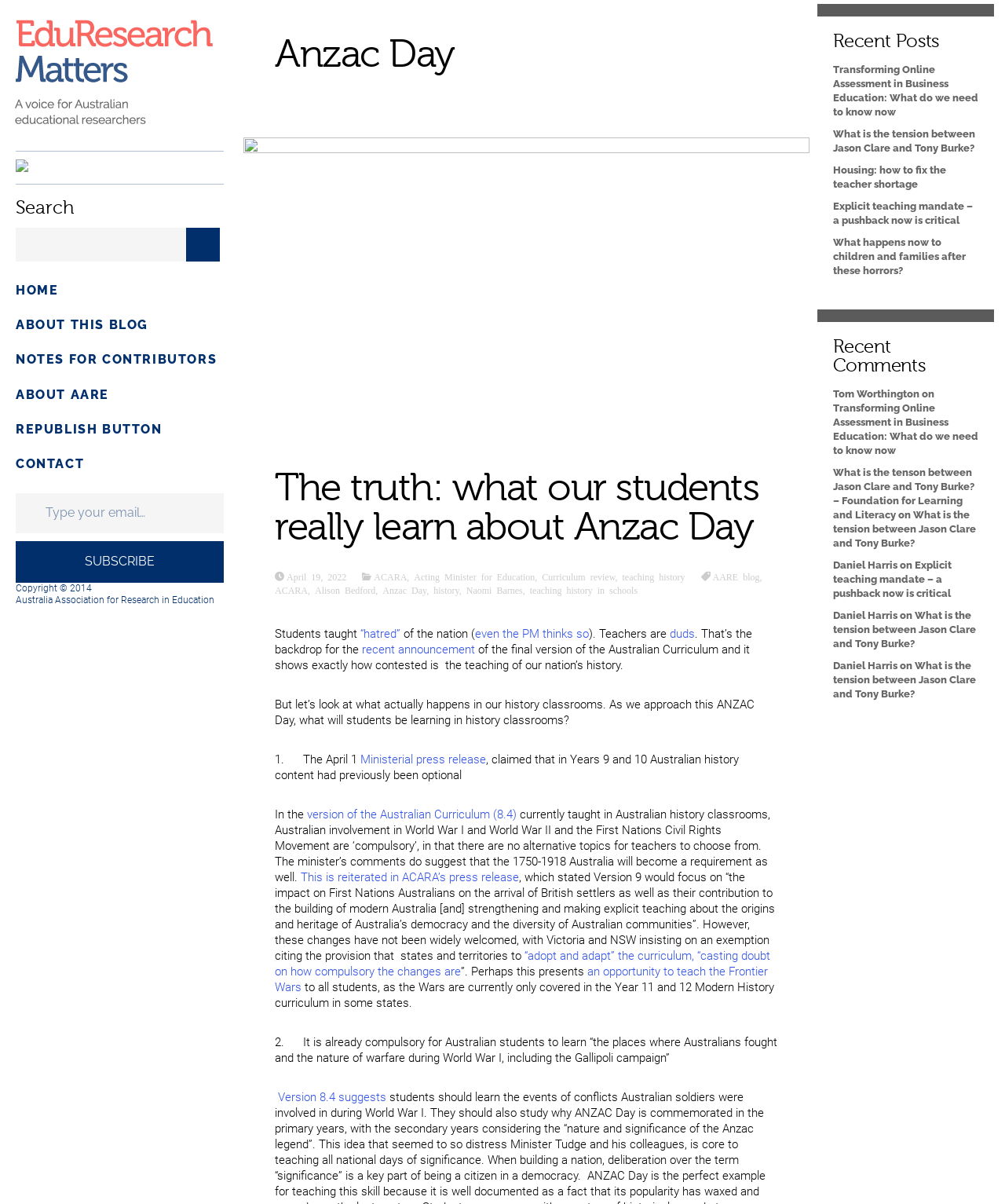Using the element description AARE blog, predict the bounding box coordinates for the UI element. Provide the coordinates in (top-left x, top-left y, bottom-right x, bottom-right y) format with values ranging from 0 to 1.

[0.707, 0.475, 0.756, 0.483]